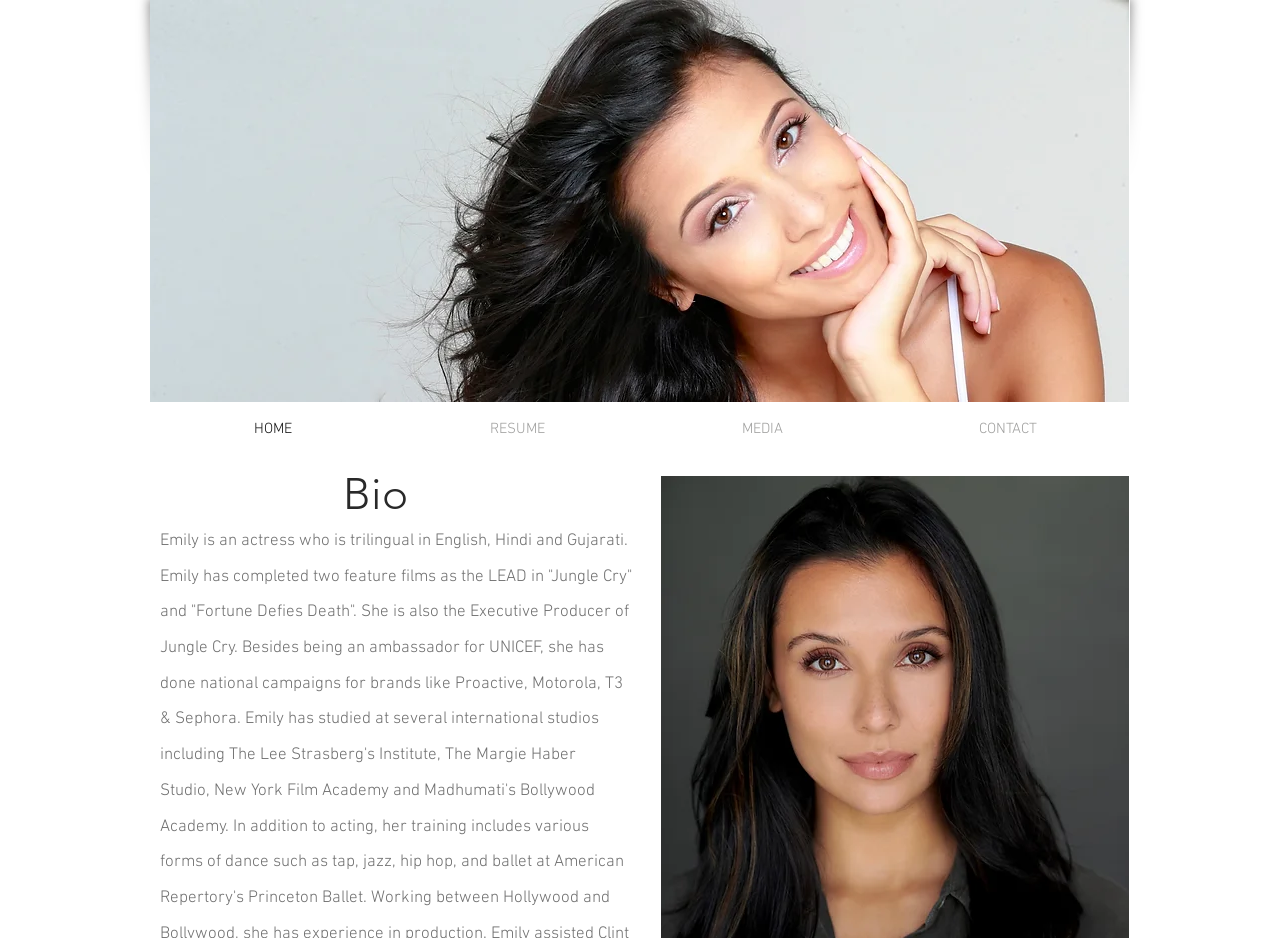Generate a comprehensive description of the contents of the webpage.

The webpage is a personal website for Emily Shah, with a prominent image taking up most of the top section, spanning from the left edge to the right edge, and covering about 43% of the vertical space. 

Below the image, there is a heading titled "Bio" situated near the left edge, taking up about 5.6% of the horizontal space and 6% of the vertical space.

To the right of the image, there is a navigation menu labeled "Site" that contains four links: "HOME", "RESUME", "MEDIA", and "CONTACT", arranged horizontally from left to right. The navigation menu is positioned near the top of the page, taking up about 76.6% of the horizontal space and 3.3% of the vertical space.